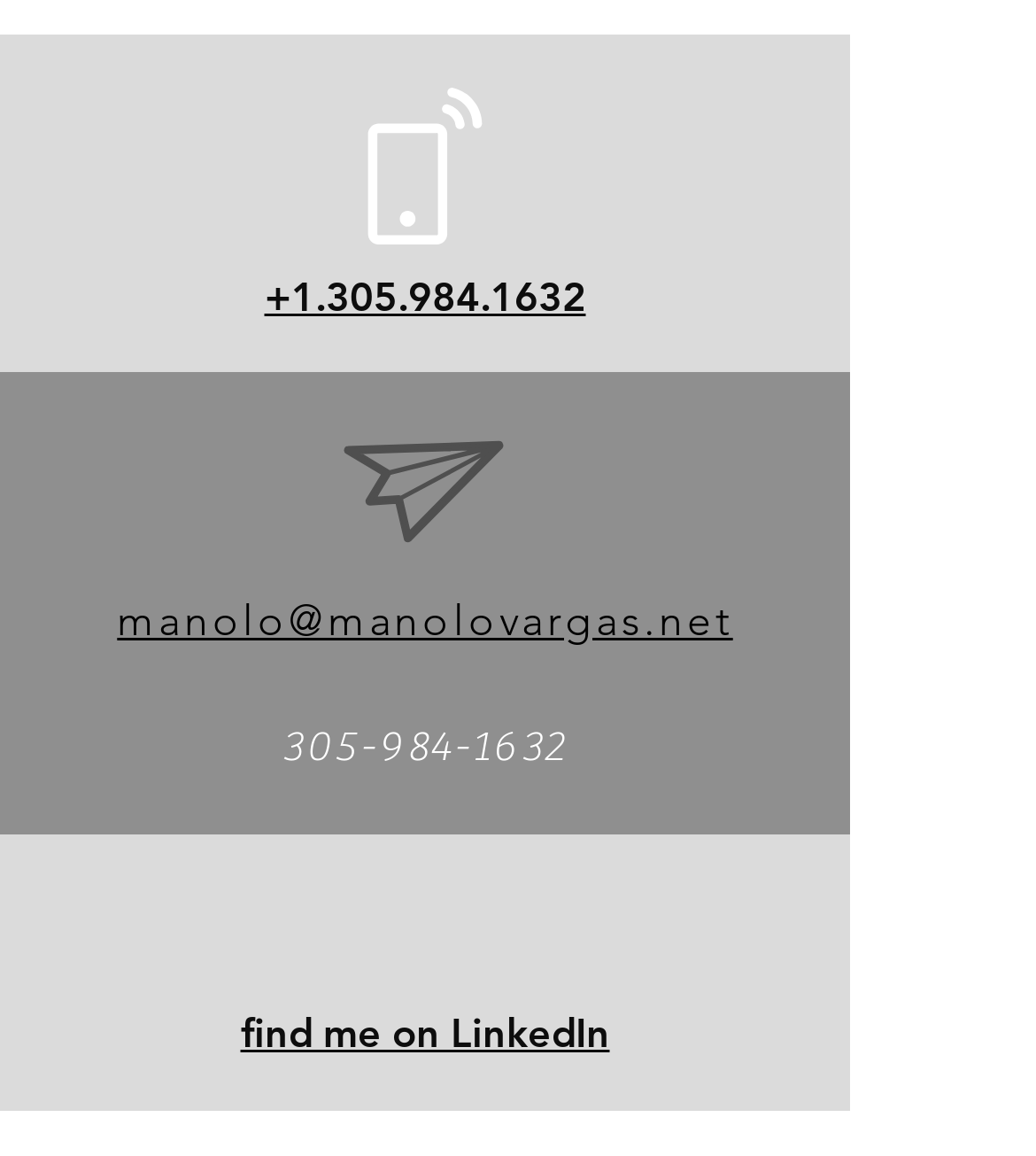Reply to the question with a single word or phrase:
What is the purpose of the webpage?

Personal profile or contact page